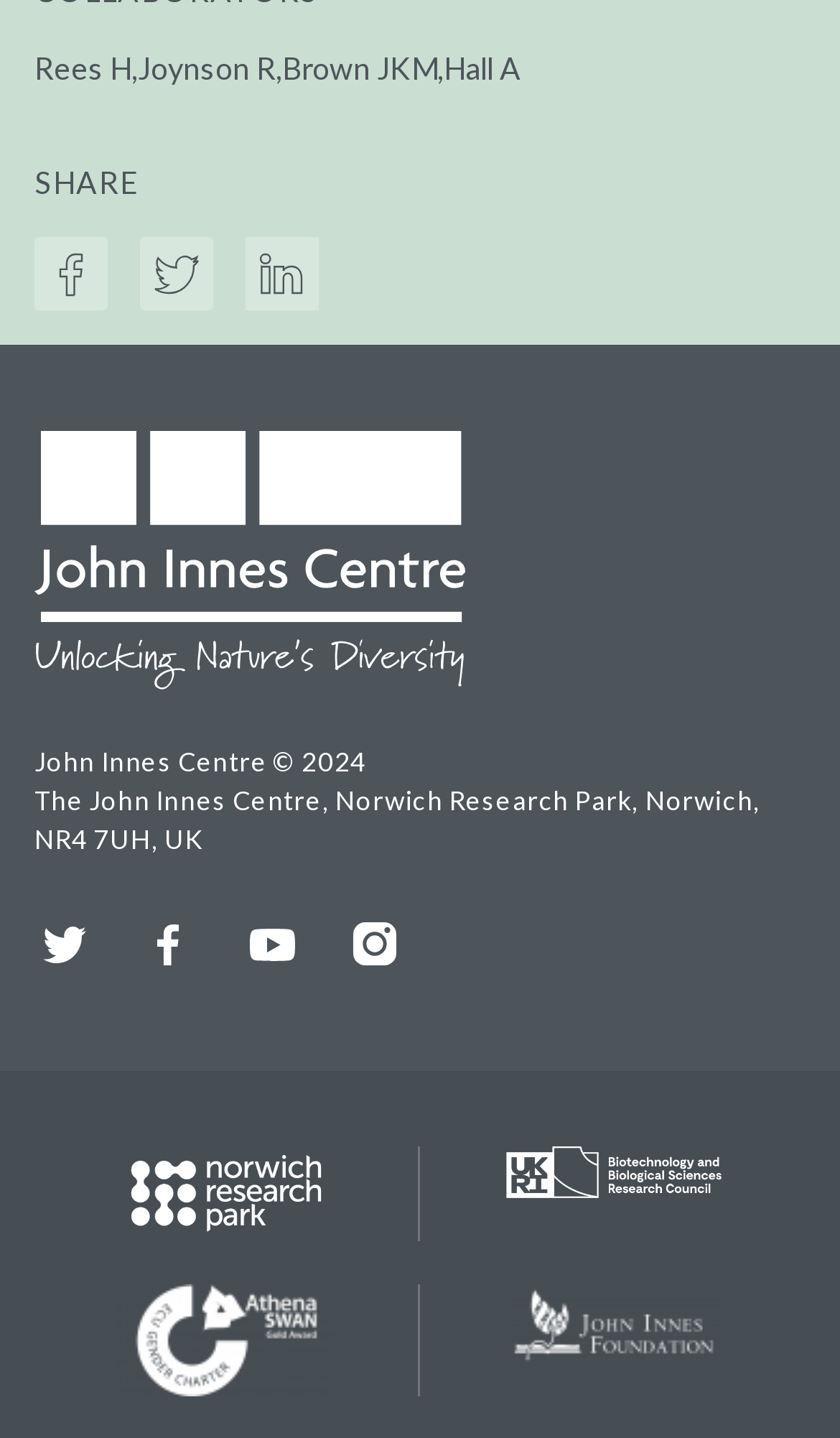Given the description of a UI element: "YouTube", identify the bounding box coordinates of the matching element in the webpage screenshot.

[0.287, 0.635, 0.359, 0.685]